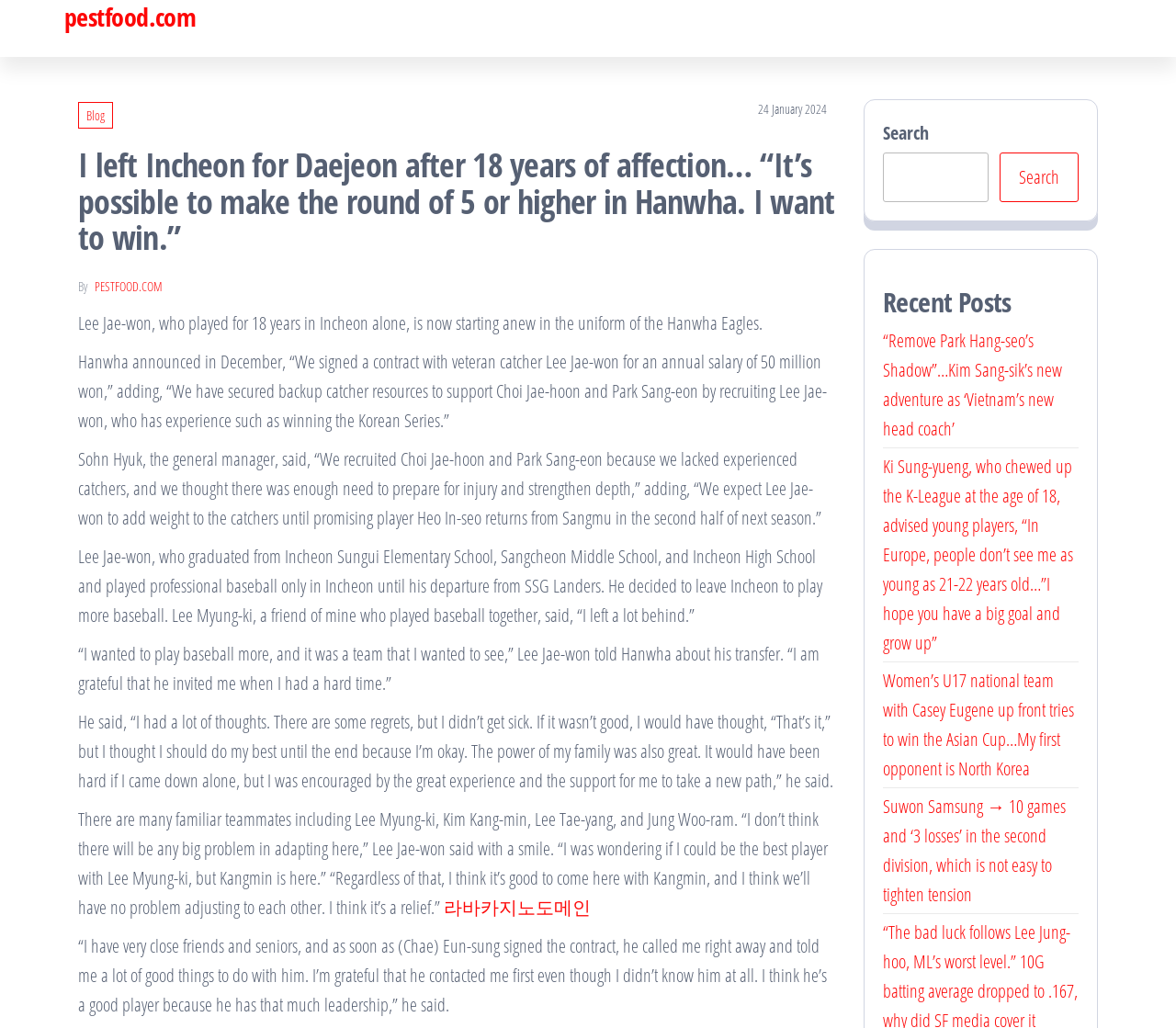Please identify the bounding box coordinates of the clickable area that will allow you to execute the instruction: "Click on the link '라바카지노도메인'".

[0.377, 0.87, 0.502, 0.894]